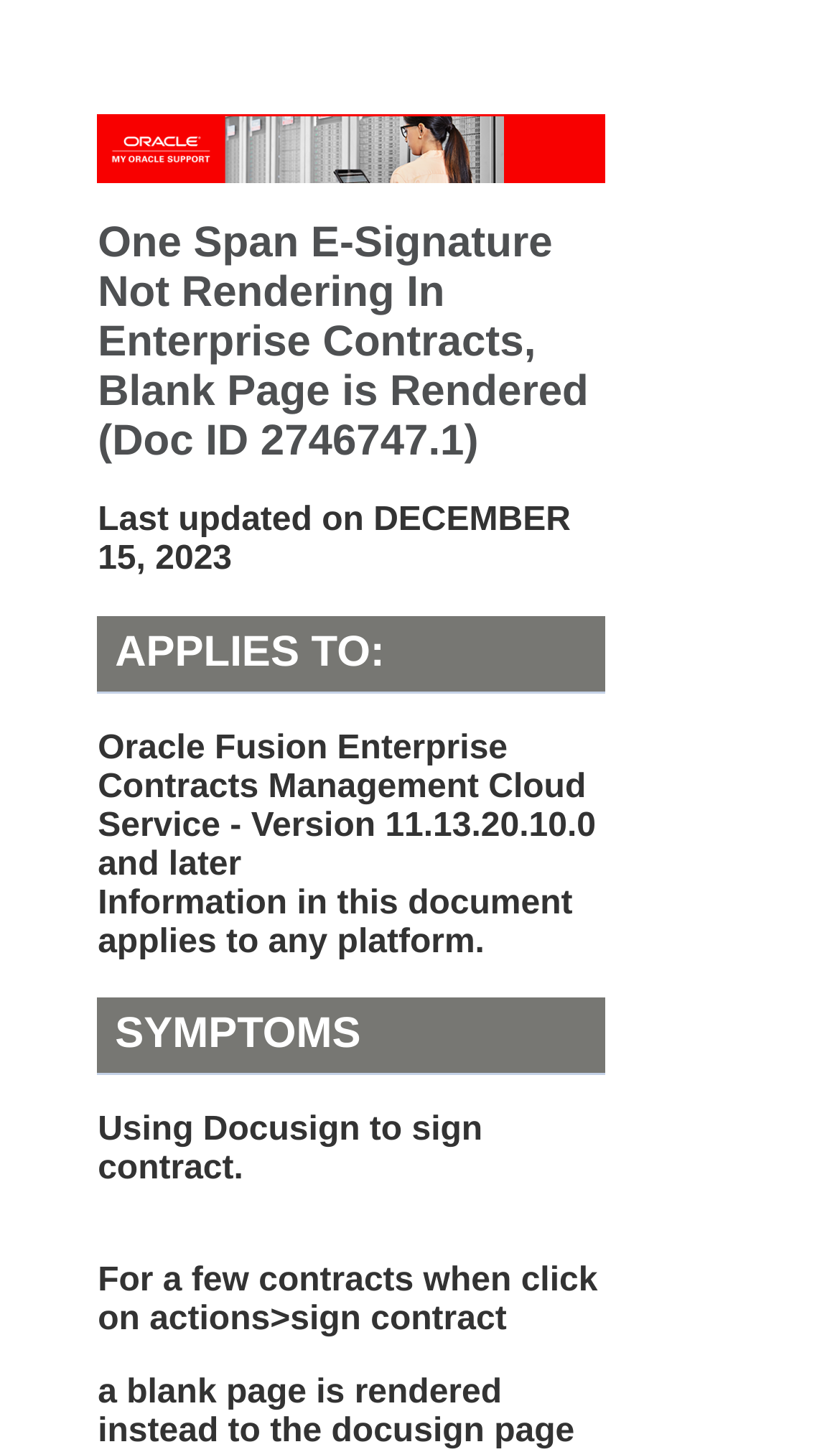What is the platform applicable to?
Use the information from the screenshot to give a comprehensive response to the question.

The static text 'Information in this document applies to any platform.' explicitly states that the information in the document is applicable to any platform.